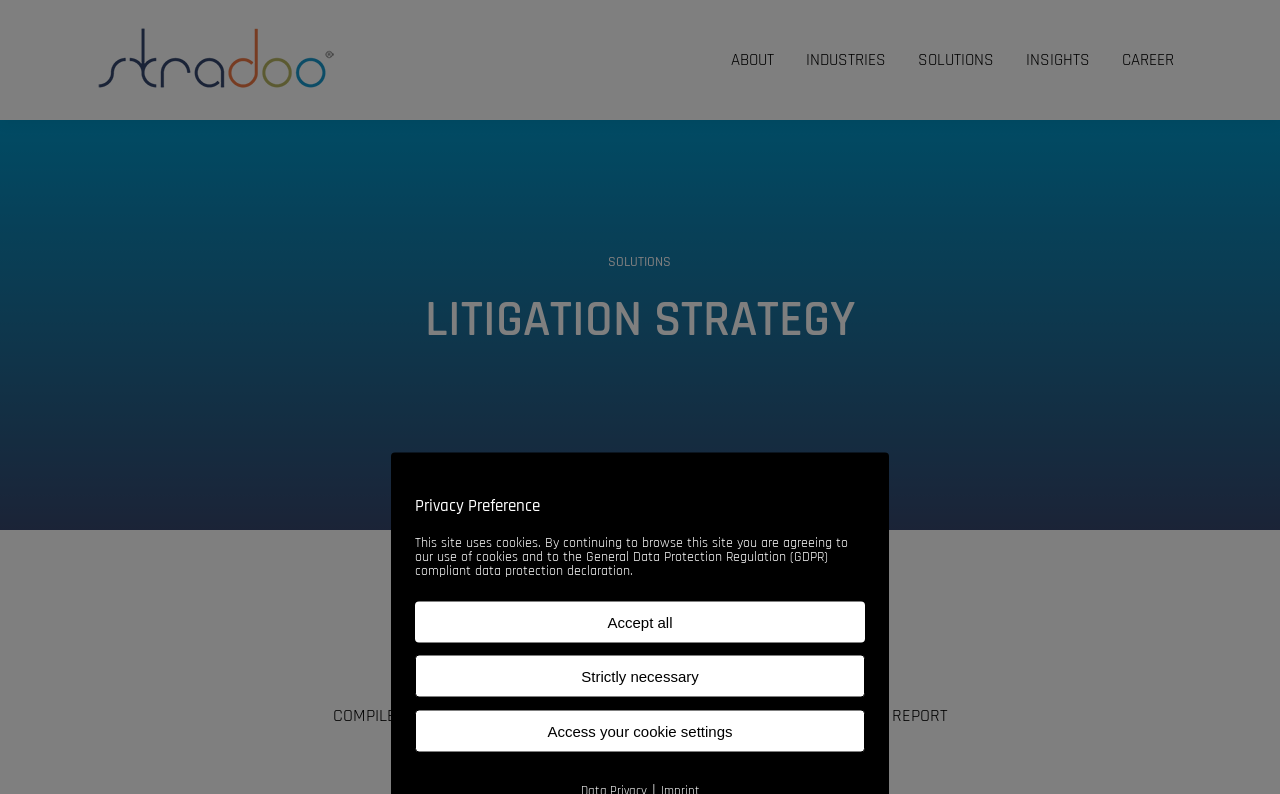Explain the webpage in detail.

The webpage is about litigation strategy and expert opinion reports, specifically from Stradoo. At the top, there is a navigation menu with five links: "ABOUT", "INDUSTRIES", "SOLUTIONS", "INSIGHTS", and "CAREER", which are evenly spaced and take up most of the top section of the page.

Below the navigation menu, there is a large heading that reads "LITIGATION STRATEGY" and a smaller subheading that says "SOLUTIONS". Further down, there is a prominent heading that reads "EXPERT OPINION REPORT", which is centered on the page.

Under the "EXPERT OPINION REPORT" heading, there is a paragraph of text that explains the purpose of the report, which is to compile expert opinion and findings in a structured and comprehensive manner.

At the bottom of the page, there is a section related to privacy preferences, which includes a heading, a paragraph of text explaining the use of cookies, and three buttons: "Accept all", "Strictly necessary", and "Access your cookie settings".